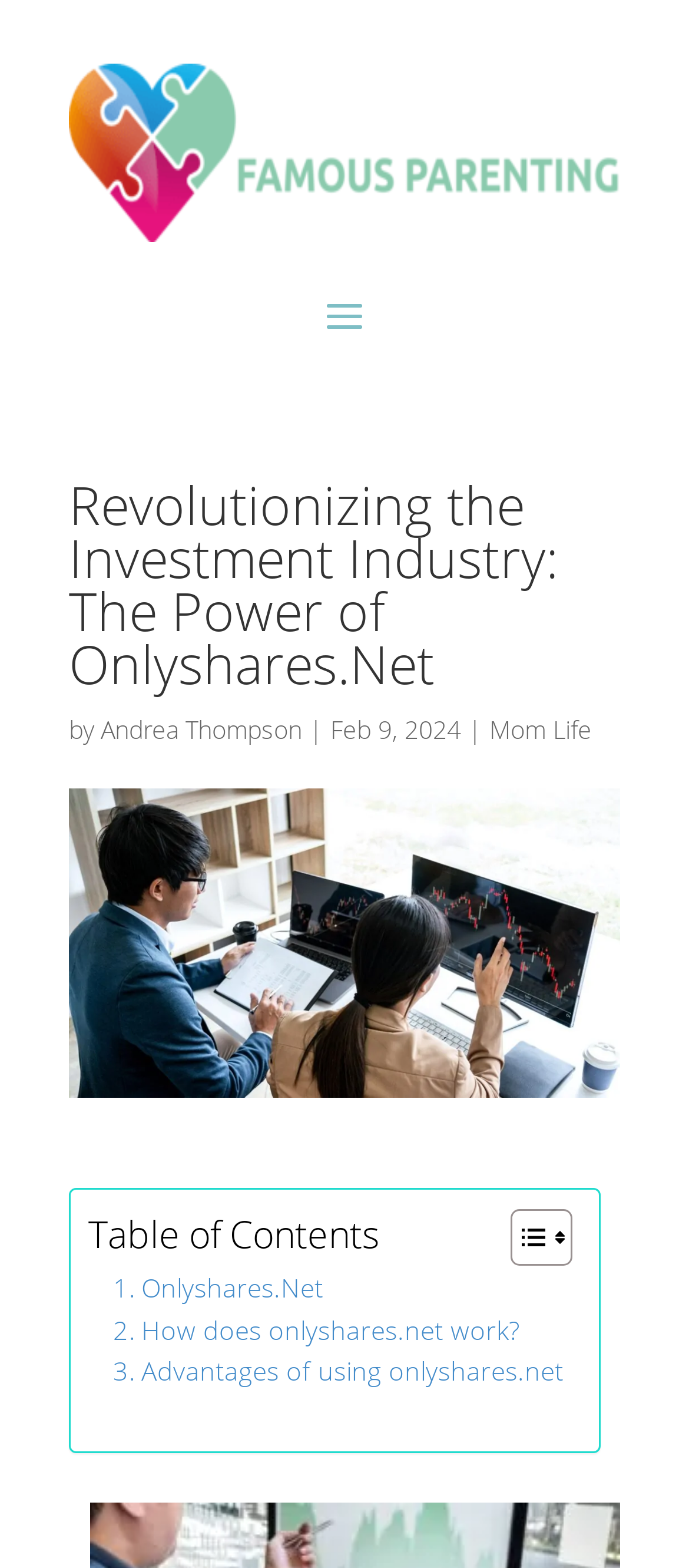Based on the element description Mom Life, identify the bounding box of the UI element in the given webpage screenshot. The coordinates should be in the format (top-left x, top-left y, bottom-right x, bottom-right y) and must be between 0 and 1.

[0.71, 0.454, 0.859, 0.476]